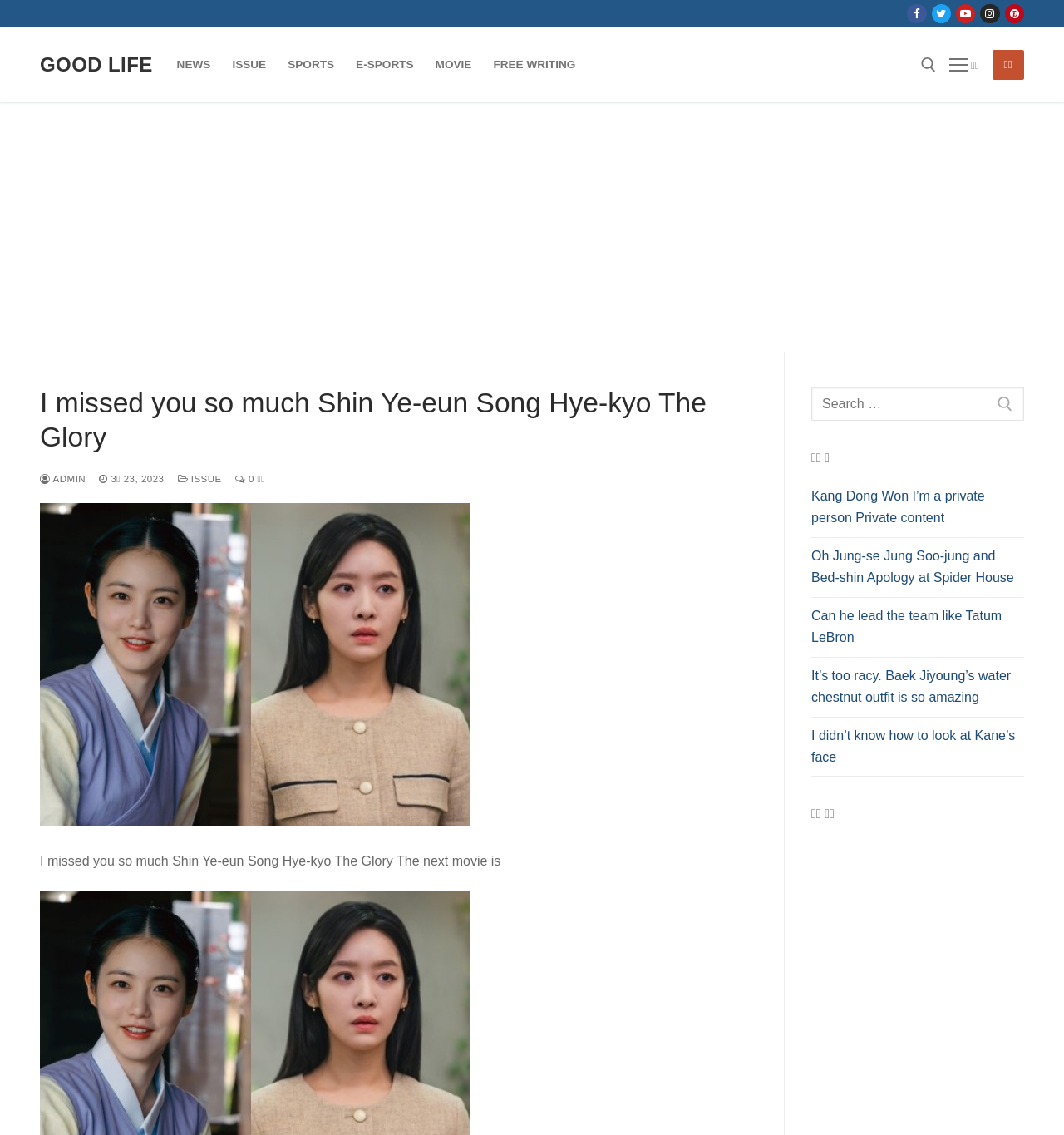What is the purpose of the search bar at the top of the webpage? Using the information from the screenshot, answer with a single word or phrase.

To search for content